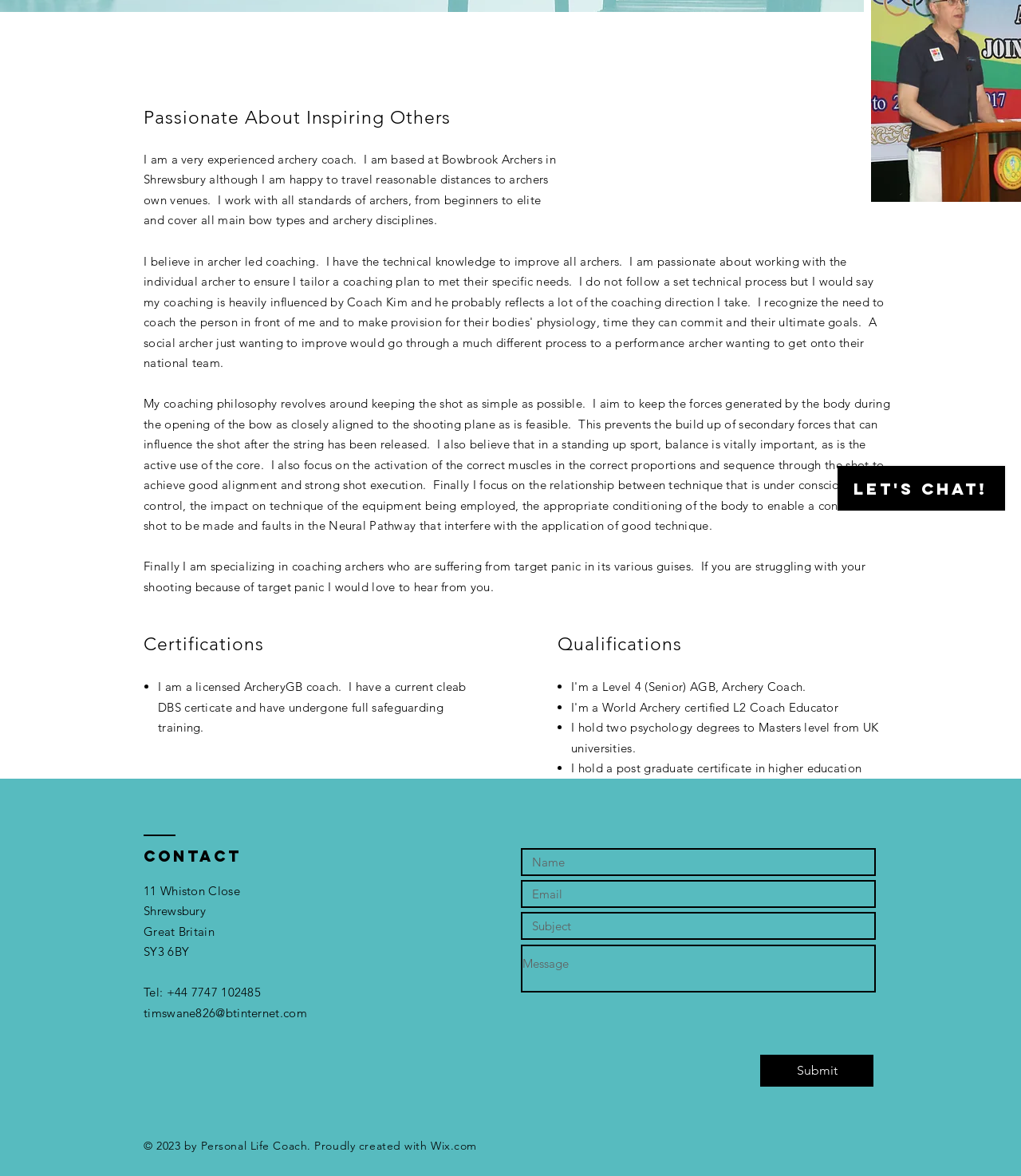Determine the bounding box for the UI element that matches this description: "aria-label="Email" name="email" placeholder="Email"".

[0.51, 0.748, 0.858, 0.772]